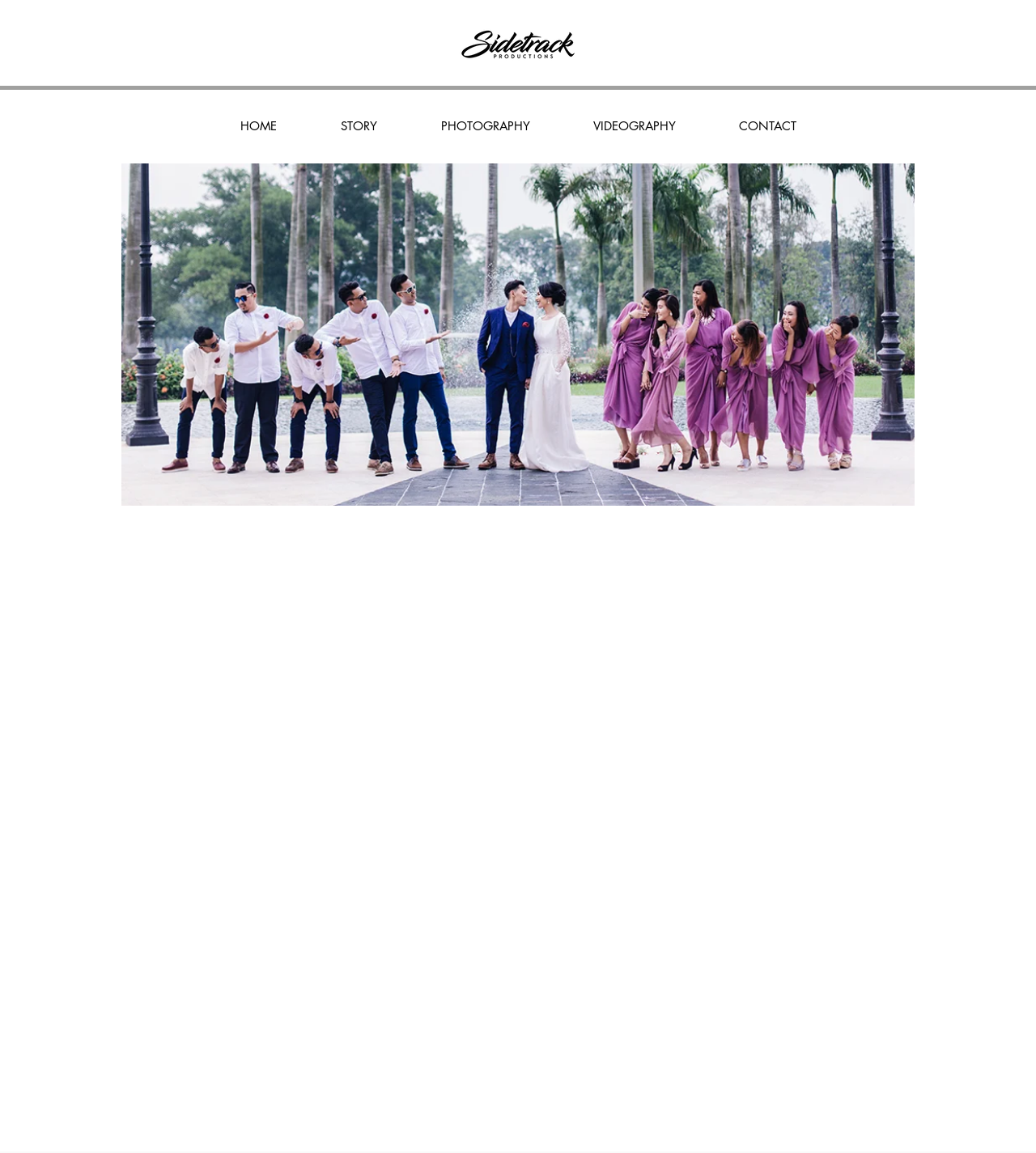Provide the bounding box coordinates of the HTML element this sentence describes: "aria-label="Subject" name="subject" placeholder="Subject"".

[0.433, 0.571, 0.859, 0.589]